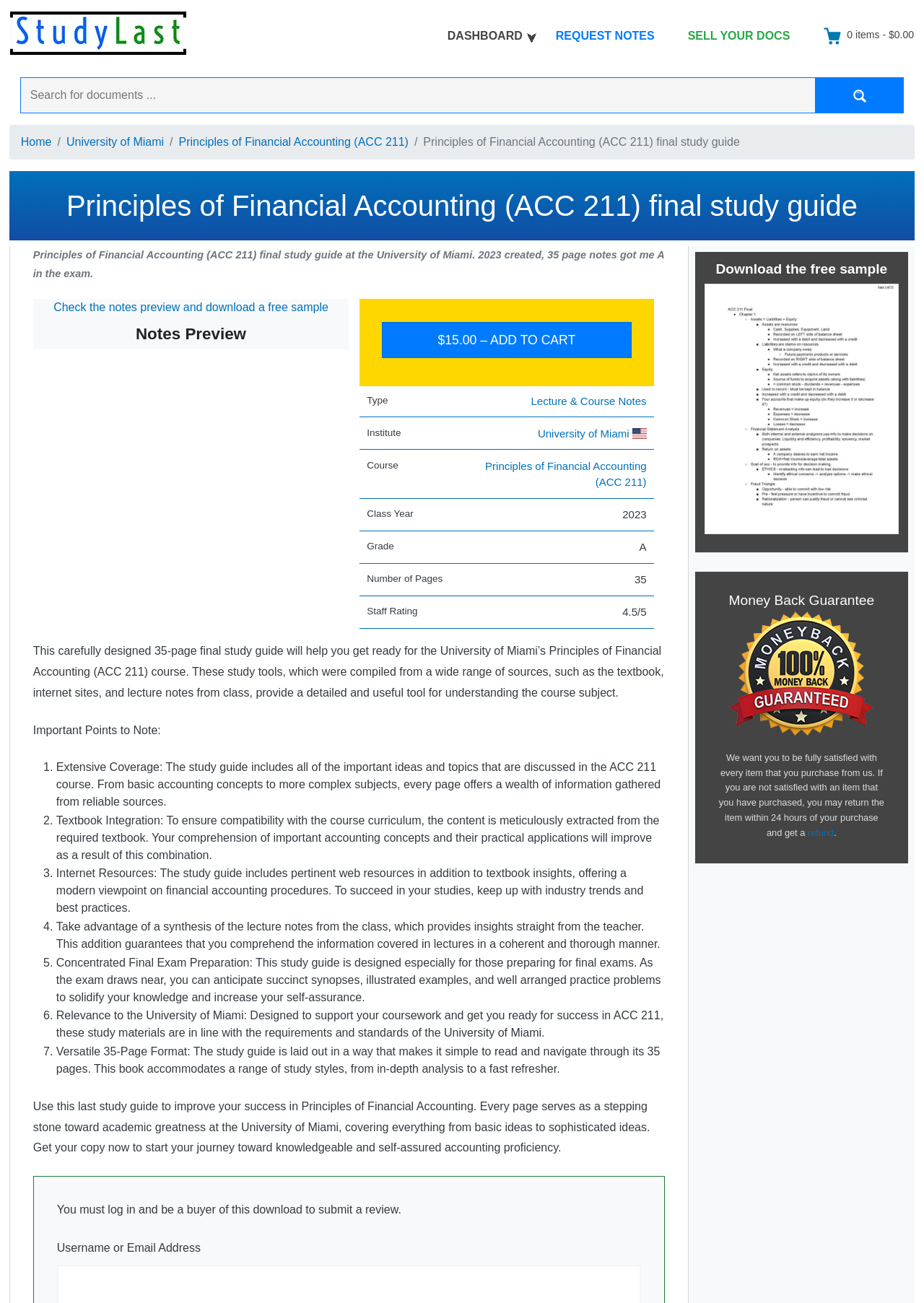How many pages are in the study guide? Refer to the image and provide a one-word or short phrase answer.

35